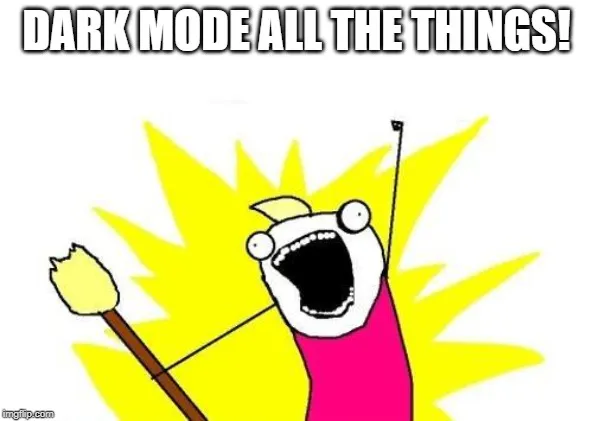What is the theme being advocated for in the image?
Provide a detailed and extensive answer to the question.

The character in the image is enthusiastically declaring 'DARK MODE ALL THE THINGS!', which indicates that they are strongly advocating for the use of dark mode in digital spaces.